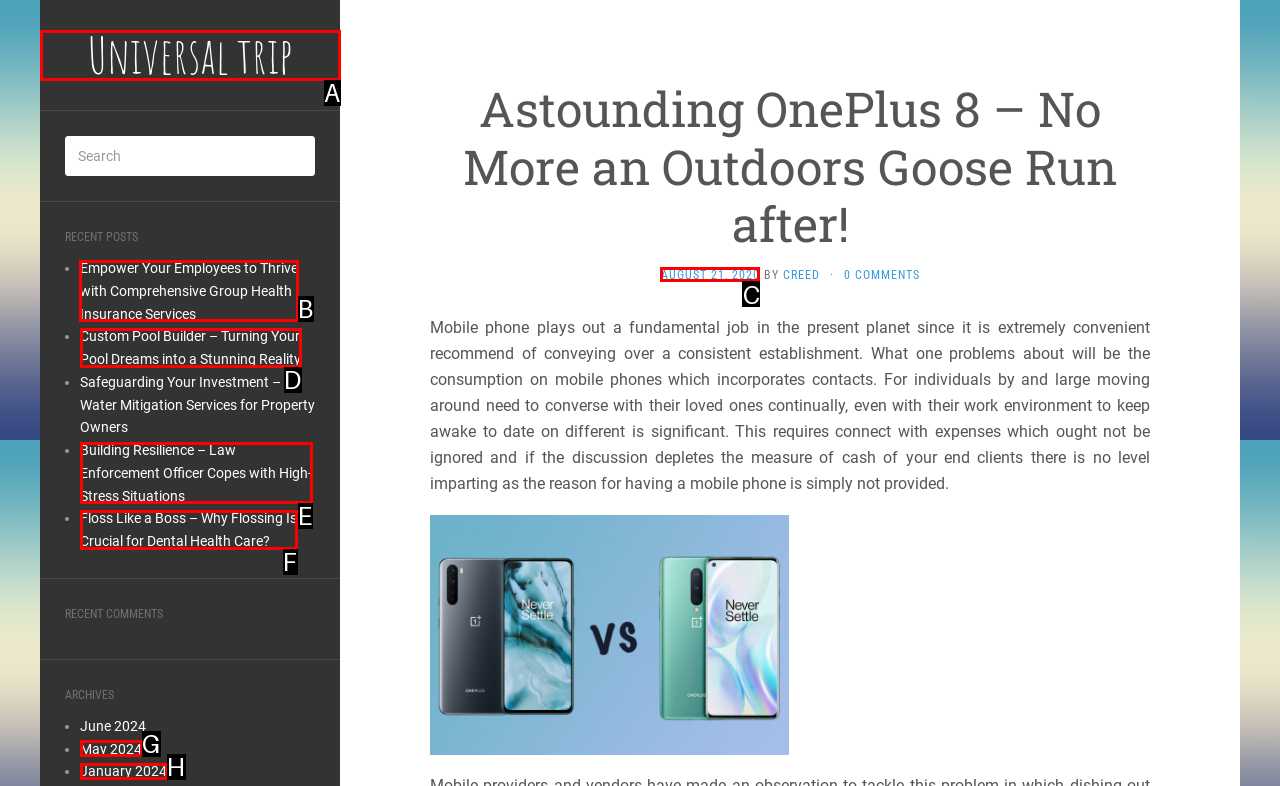Identify which lettered option completes the task: Click THE EVENT link. Provide the letter of the correct choice.

None